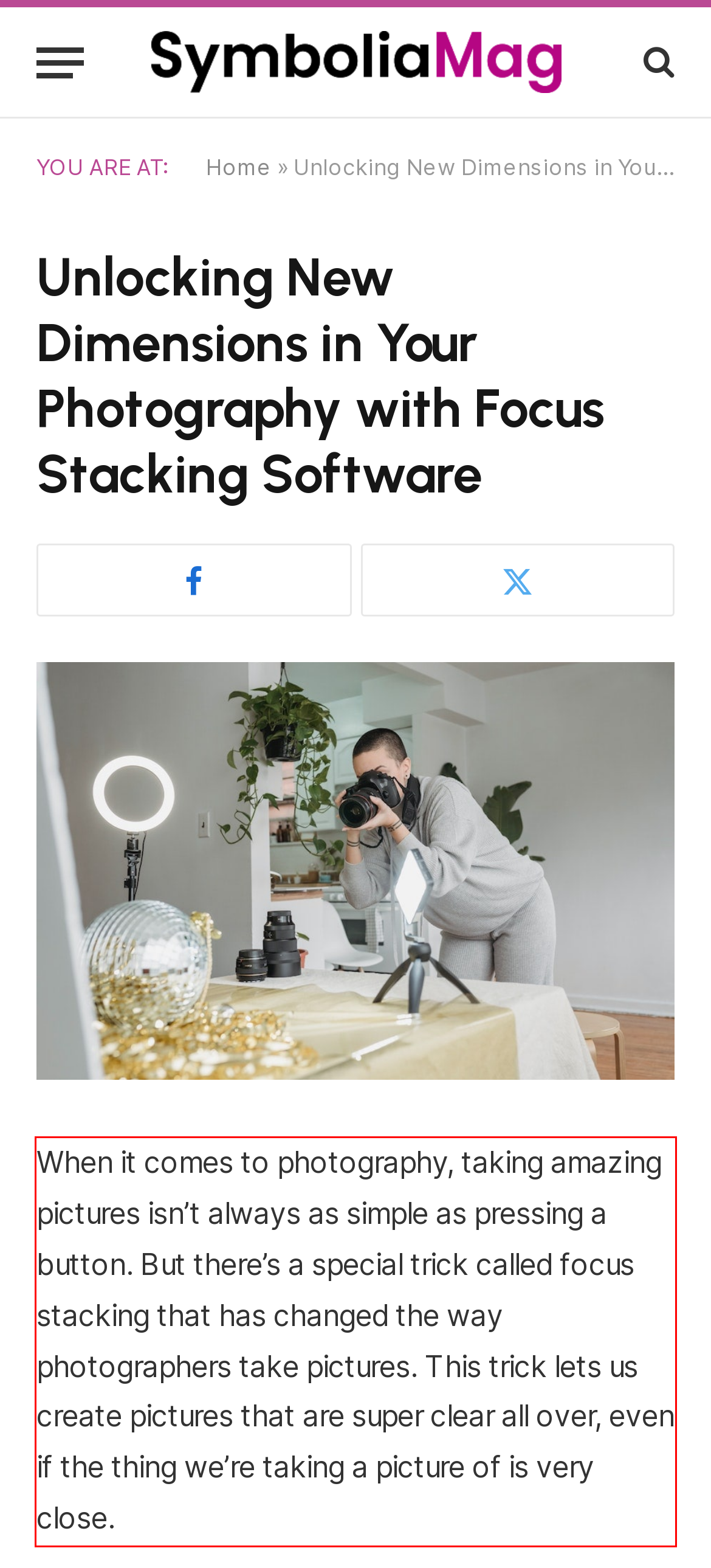Examine the screenshot of the webpage, locate the red bounding box, and perform OCR to extract the text contained within it.

When it comes to photography, taking amazing pictures isn’t always as simple as pressing a button. But there’s a special trick called focus stacking that has changed the way photographers take pictures. This trick lets us create pictures that are super clear all over, even if the thing we’re taking a picture of is very close.